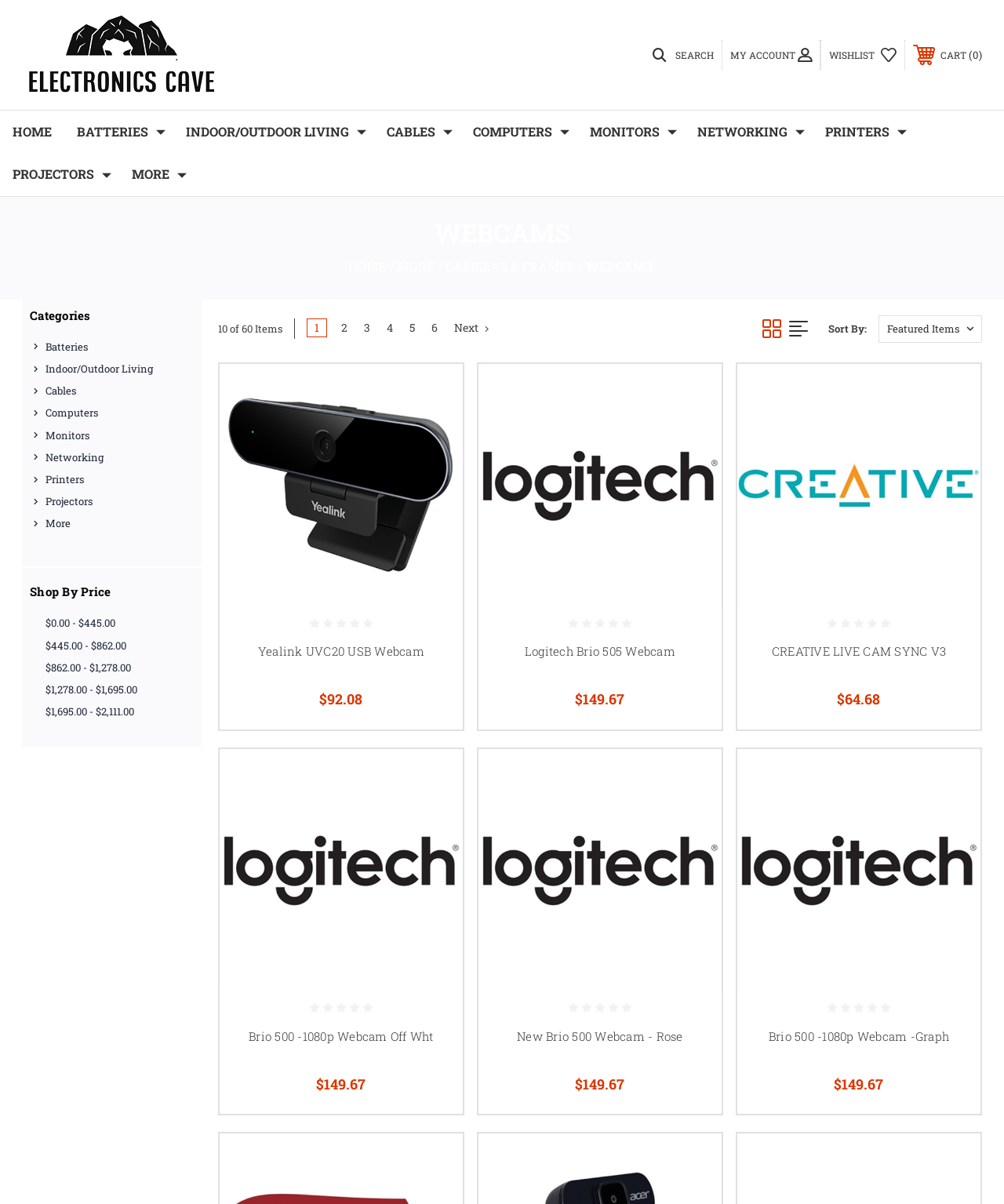Explain the contents of the webpage comprehensively.

This webpage is an online electronics store, specifically showcasing webcams on page 1. At the top, there is a navigation bar with links to "HOME", "BATTERIES", "INDOOR/OUTDOOR LIVING", and other categories. Below the navigation bar, there is a breadcrumb navigation showing the current page's location: "HOME > MORE > CAMERAS & FRAMES > WEBCAMS". 

On the top right, there are links to "MY ACCOUNT", "SEARCH", "WISHLIST", and "CART (0)". 

The main content of the page is divided into two sections. The left section has categories and price filters. There are links to different categories, such as "Batteries", "Indoor/Outdoor Living", and "Computers". Below the categories, there are price filters, ranging from "$0.00 - $445.00" to "$1,695.00 - $2,111.00". 

The right section displays a list of webcams, with 10 items shown out of a total of 60. Each item has an image, a title, a price, and buttons to add to cart or wishlist. There are pagination links at the bottom to navigate to other pages.